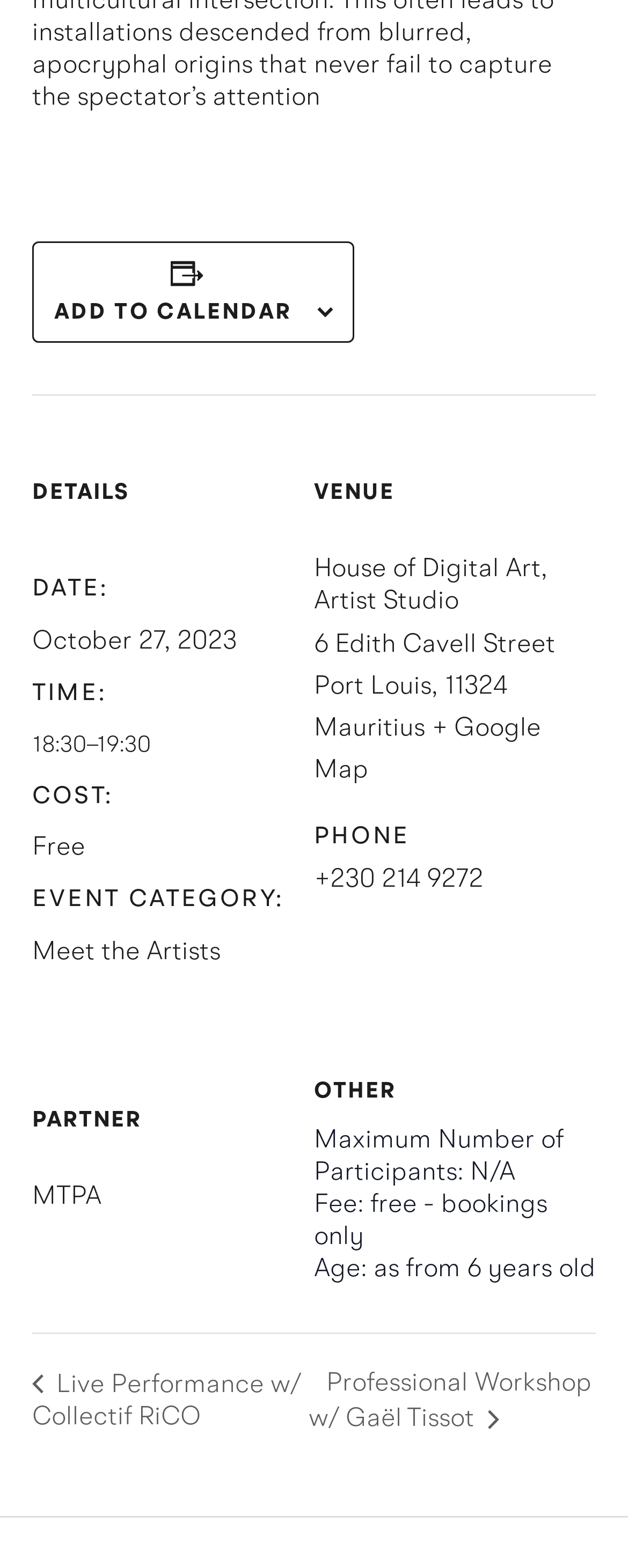What is the cost of the event?
Based on the visual, give a brief answer using one word or a short phrase.

Free